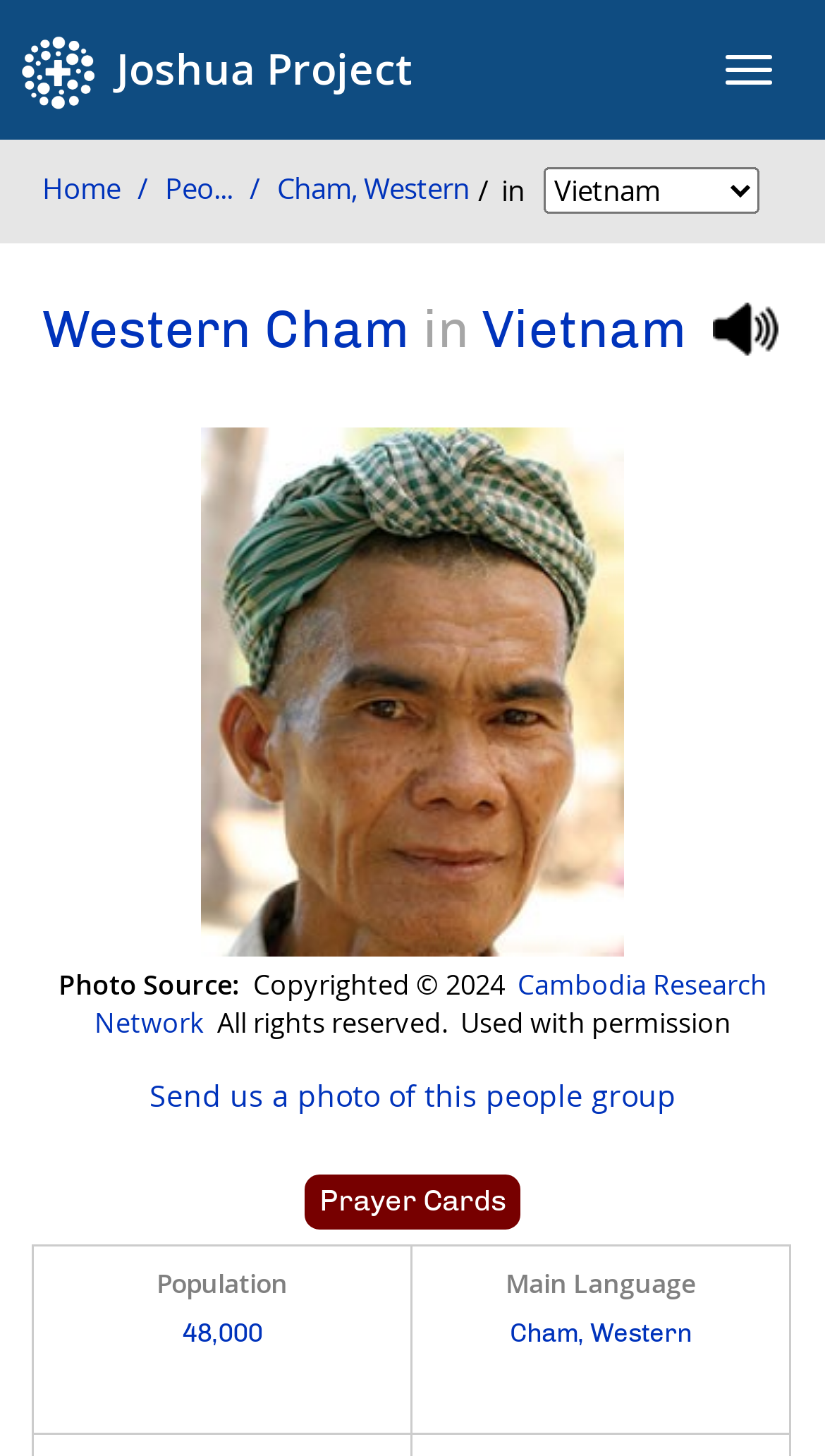Identify the bounding box coordinates of the HTML element based on this description: "parent_node: Western Cham in Vietnam".

[0.849, 0.196, 0.959, 0.25]